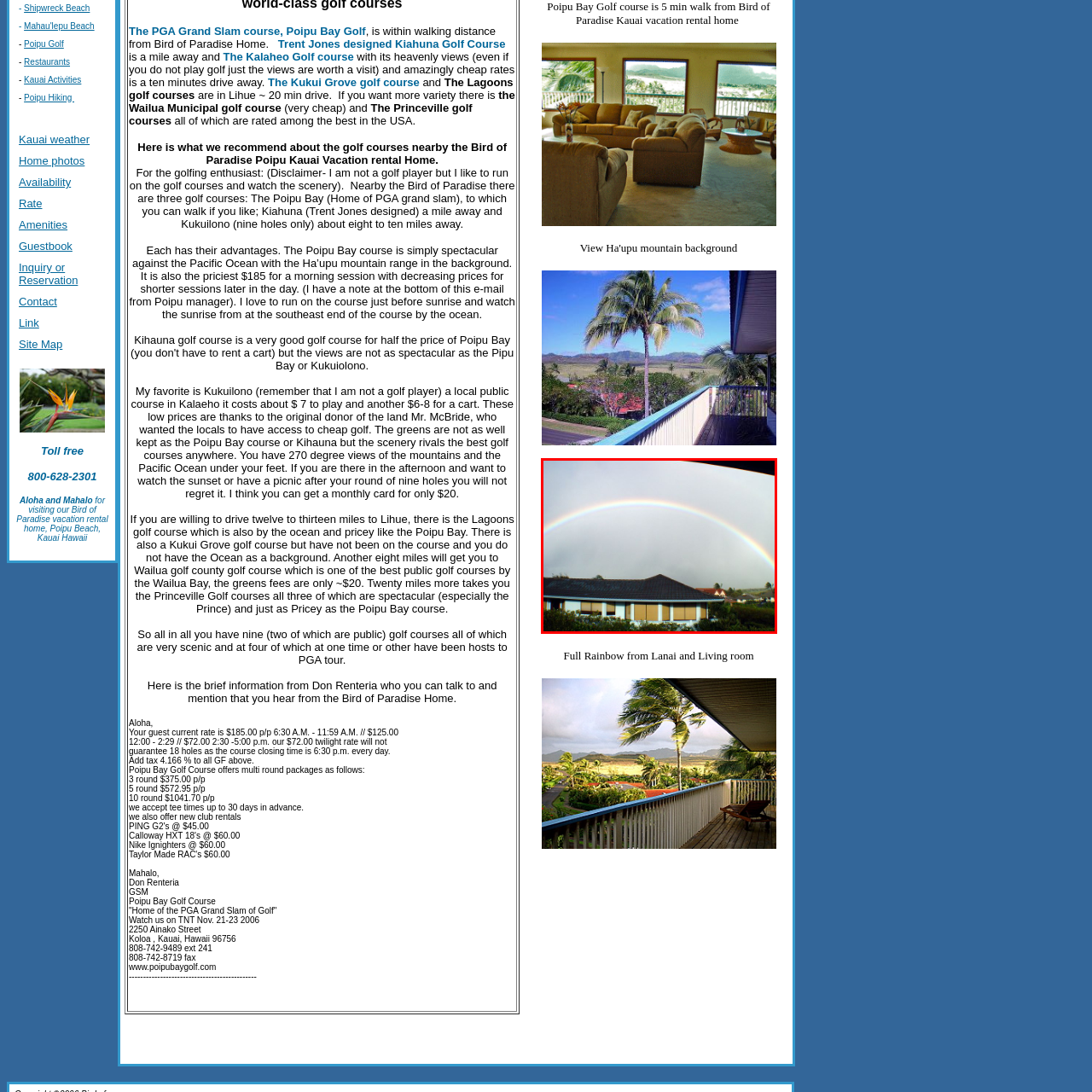Describe extensively the image that is contained within the red box.

A scenic view captures a vibrant rainbow arching gracefully across a cloudy sky, set against a backdrop of a charming building with a tiled roof. The structure, featuring large windows that reflect the lush greenery below, suggests a warm, welcoming ambiance typical of vacation homes in Hawaii. This idyllic scene, possibly part of the Bird of Paradise vacation rental in Poipu, Kauai, evokes a sense of tranquility and natural beauty, characteristic of the island's stunning landscapes and unpredictable weather. The interplay of colors from the rainbow adds a magical touch to this serene setting, inviting viewers to appreciate the beauty of both nature and the inviting architecture.